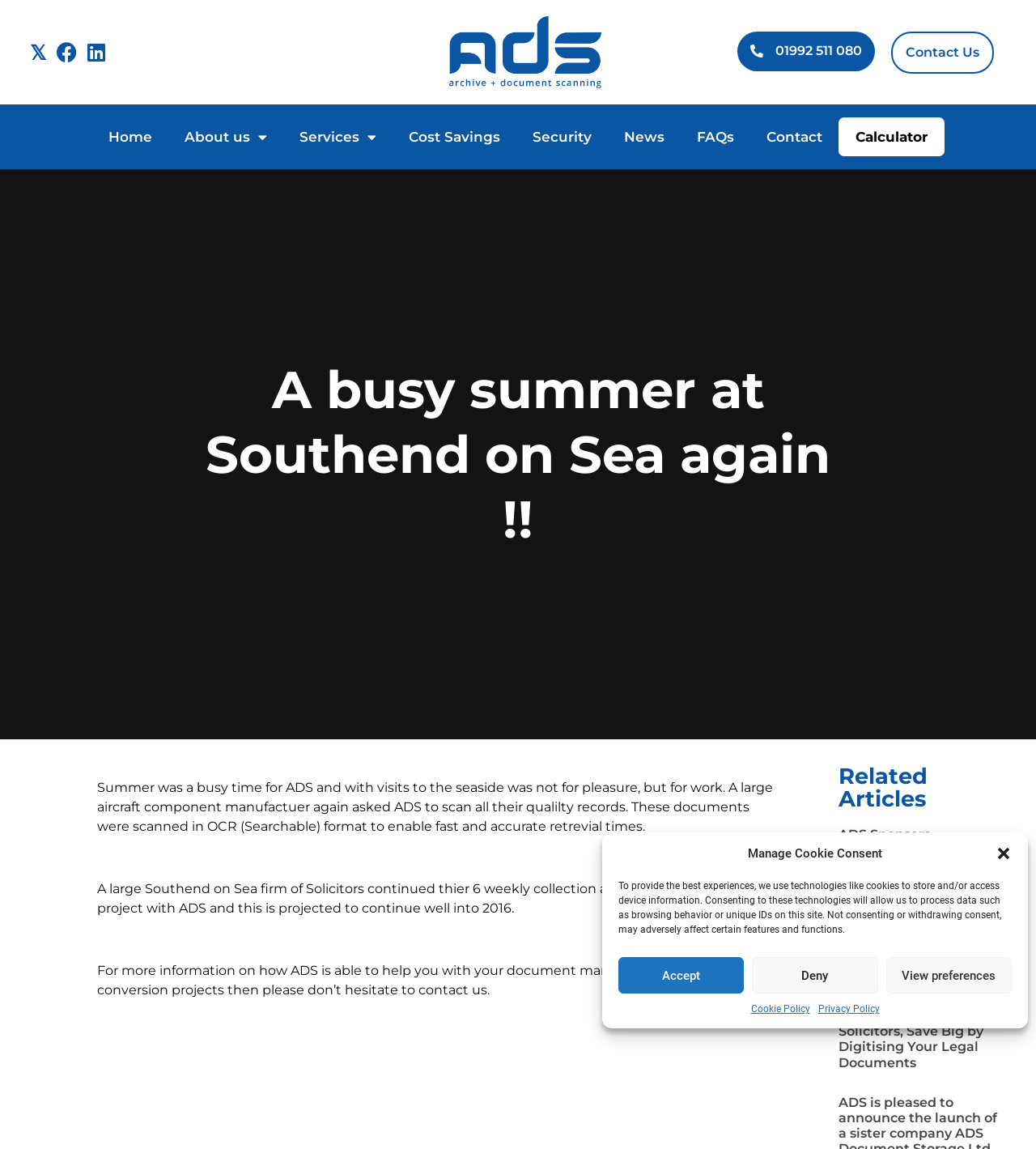What is the company's contact number?
Please provide a single word or phrase as your answer based on the image.

01992 511 080